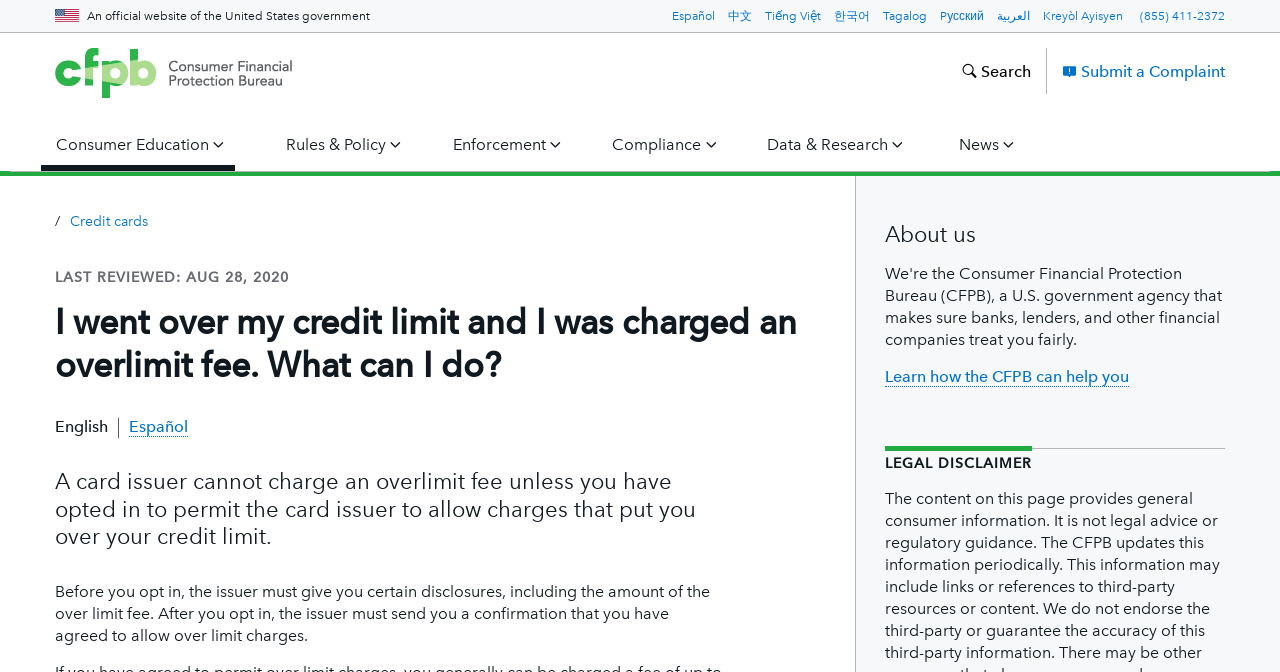Kindly provide the bounding box coordinates of the section you need to click on to fulfill the given instruction: "Switch to Español".

[0.525, 0.013, 0.559, 0.033]